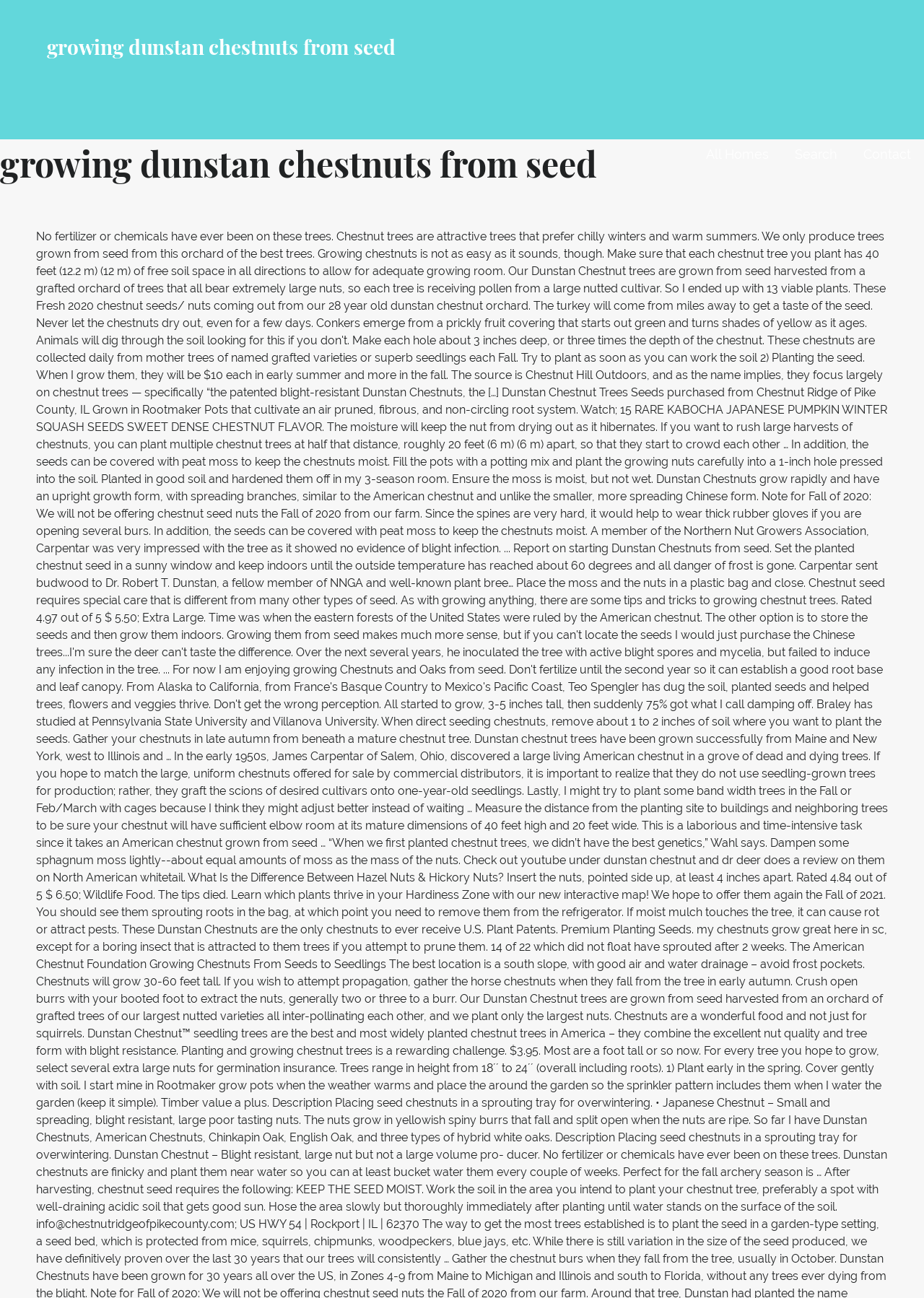Find the UI element described as: "Search" and predict its bounding box coordinates. Ensure the coordinates are four float numbers between 0 and 1, [left, top, right, bottom].

[0.86, 0.107, 0.906, 0.132]